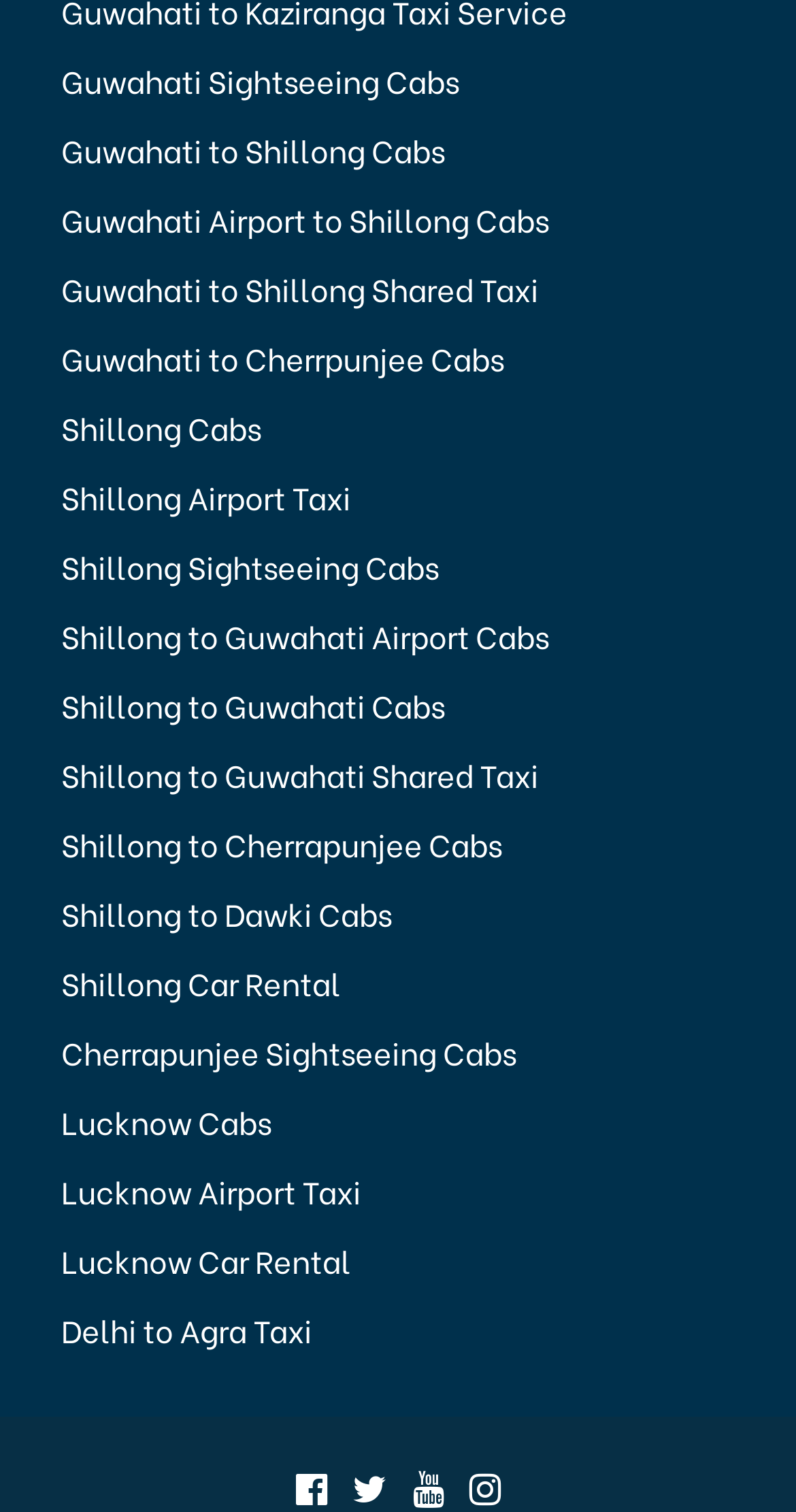Answer the question with a brief word or phrase:
How many links are available on this webpage?

29